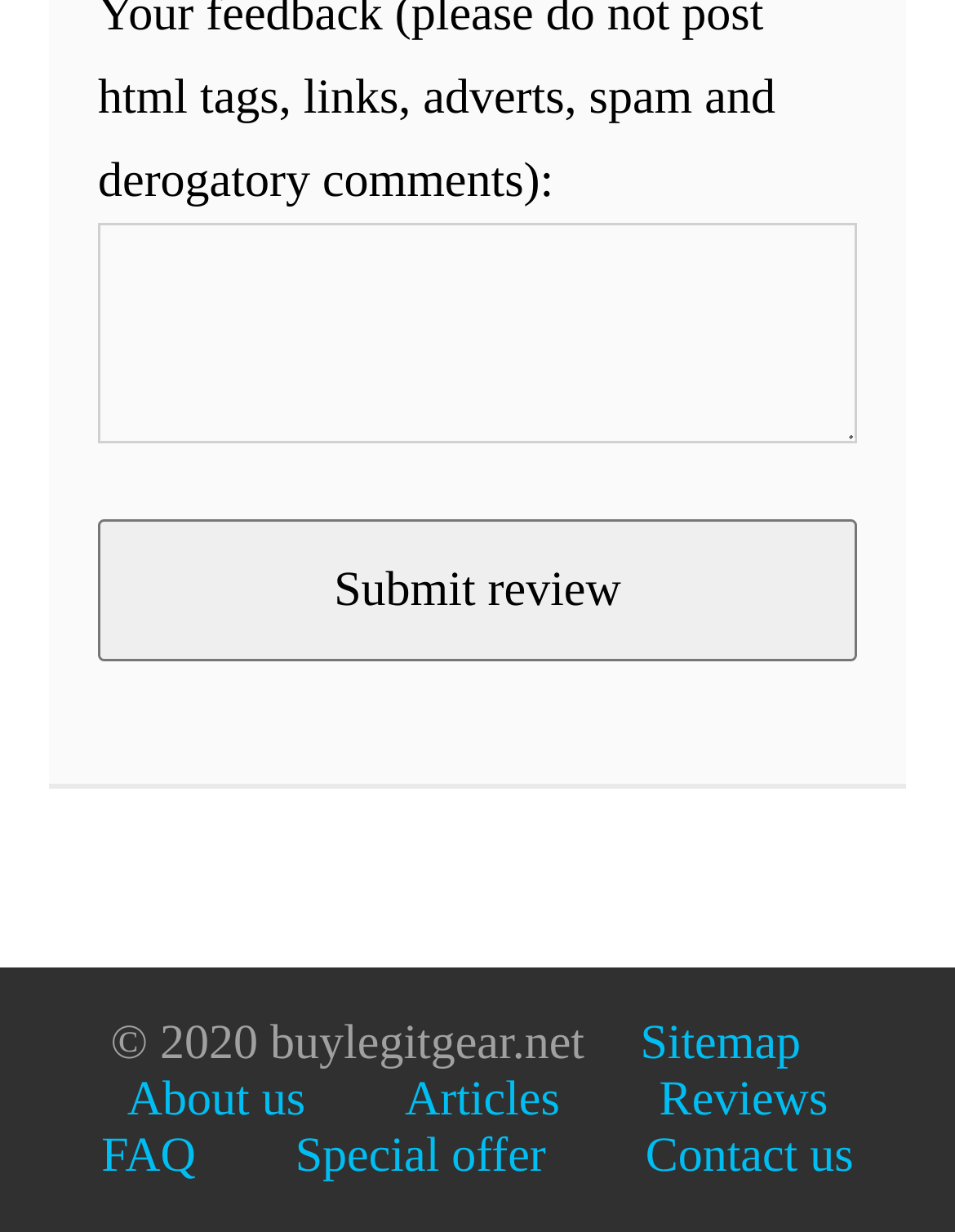What is the copyright year mentioned on the webpage?
From the image, provide a succinct answer in one word or a short phrase.

2020